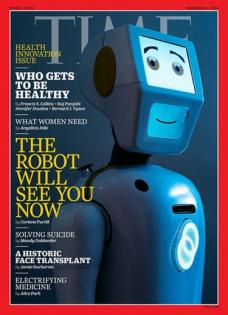Explain what the image portrays in a detailed manner.

The cover of *Time Magazine* features a striking image of a humanoid robot, symbolizing the theme of health innovation. The robot, characterized by its blue color and friendly, cartoonish facial expression, captures the viewer's attention. The title, "THE ROBOT WILL SEE YOU NOW," prominently displayed in bold white lettering, suggests a focus on the intersection of health technology and its implications for healthcare. The issue also highlights various articles, including topics such as mental health, historic face transplants, and the future of medicine, making it a relevant and thought-provoking edition for readers interested in advancements in health and technology. The magazine's signature red border adds to its distinctive look, making it easily recognizable on newsstands.